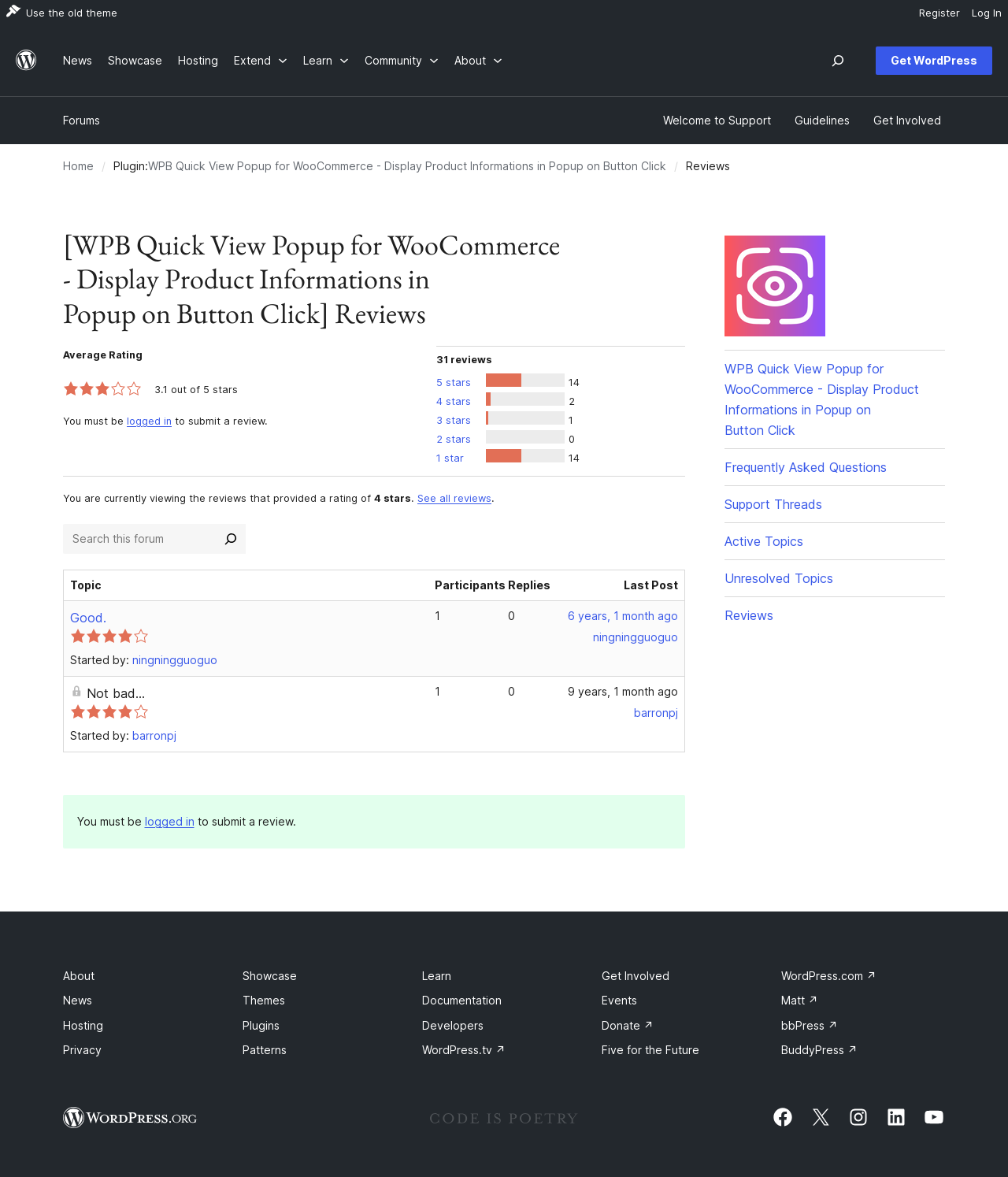Create a detailed narrative of the webpage’s visual and textual elements.

This webpage is a review page for a WordPress plugin called "WPB Quick View Popup for WooCommerce - Display Product Informations in Popup on Button Click". The page has a navigation menu at the top right corner with options like "Log In", "Register", and "Use the old theme". Below the navigation menu, there is a WordPress.org logo on the top left corner.

The main content of the page is divided into two sections. The top section has a heading that displays the plugin name and "Reviews" in a larger font size. Below the heading, there are some statistics about the reviews, including the average rating, number of reviews, and ratings distribution.

The bottom section is a list of reviews, with each review displaying the topic, participants, replies, and last post information. Each review also has a rating displayed as stars. The reviews are listed in a table format with columns for topic, participants, replies, and last post.

On the right side of the page, there are some links to related pages, such as "Frequently Asked Questions", "Support Threads", "Active Topics", "Unresolved Topics", and "Reviews". There is also a search box at the top right corner of the page that allows users to search for specific topics.

At the bottom of the page, there is a footer section with a navigation menu that links to other parts of the website.